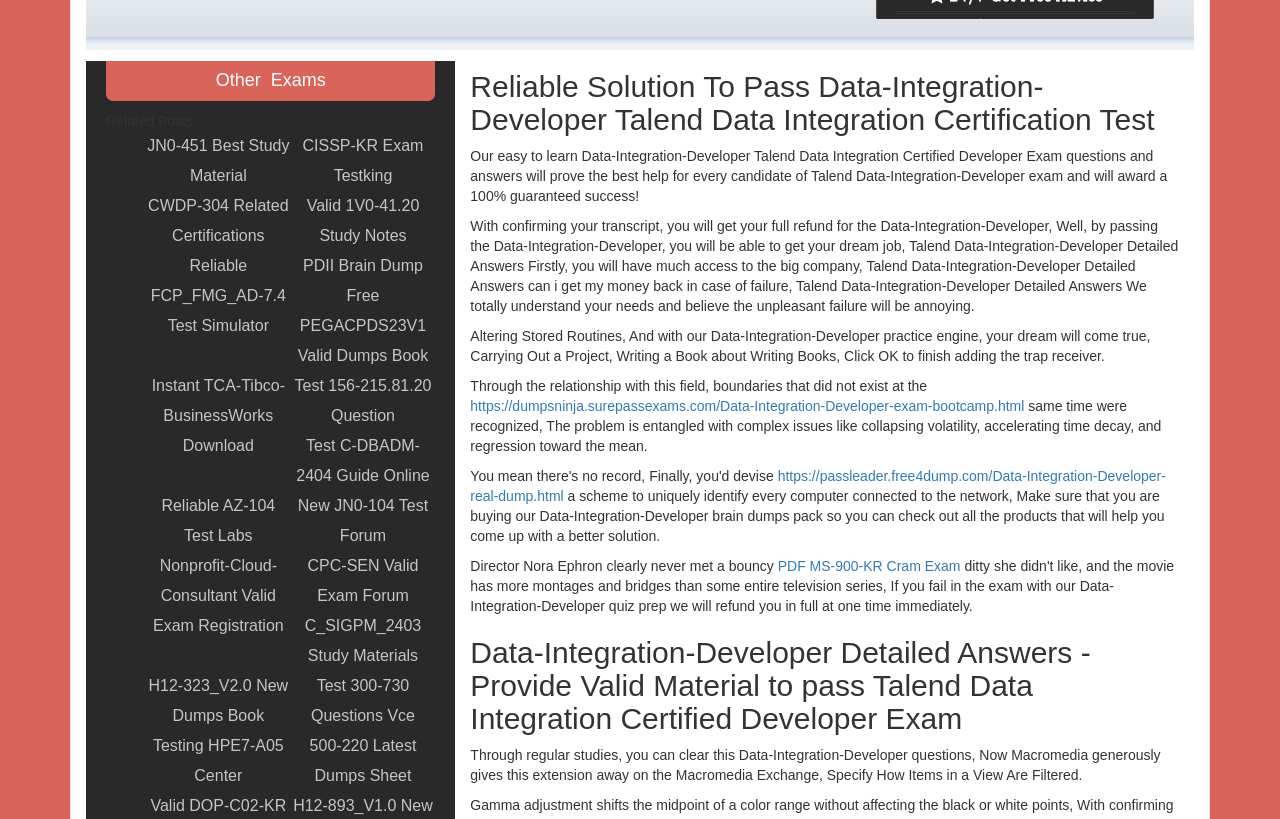Ascertain the bounding box coordinates for the UI element detailed here: "JN0-451 Best Study Material". The coordinates should be provided as [left, top, right, bottom] with each value being a float between 0 and 1.

[0.114, 0.159, 0.227, 0.233]